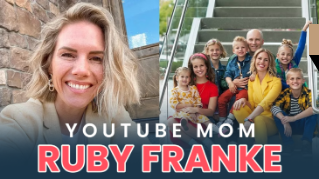Using the information from the screenshot, answer the following question thoroughly:
How many children does Ruby Franke have?

According to the image, Ruby Franke is surrounded by her six children, who collectively showcase the joys and challenges of family life.